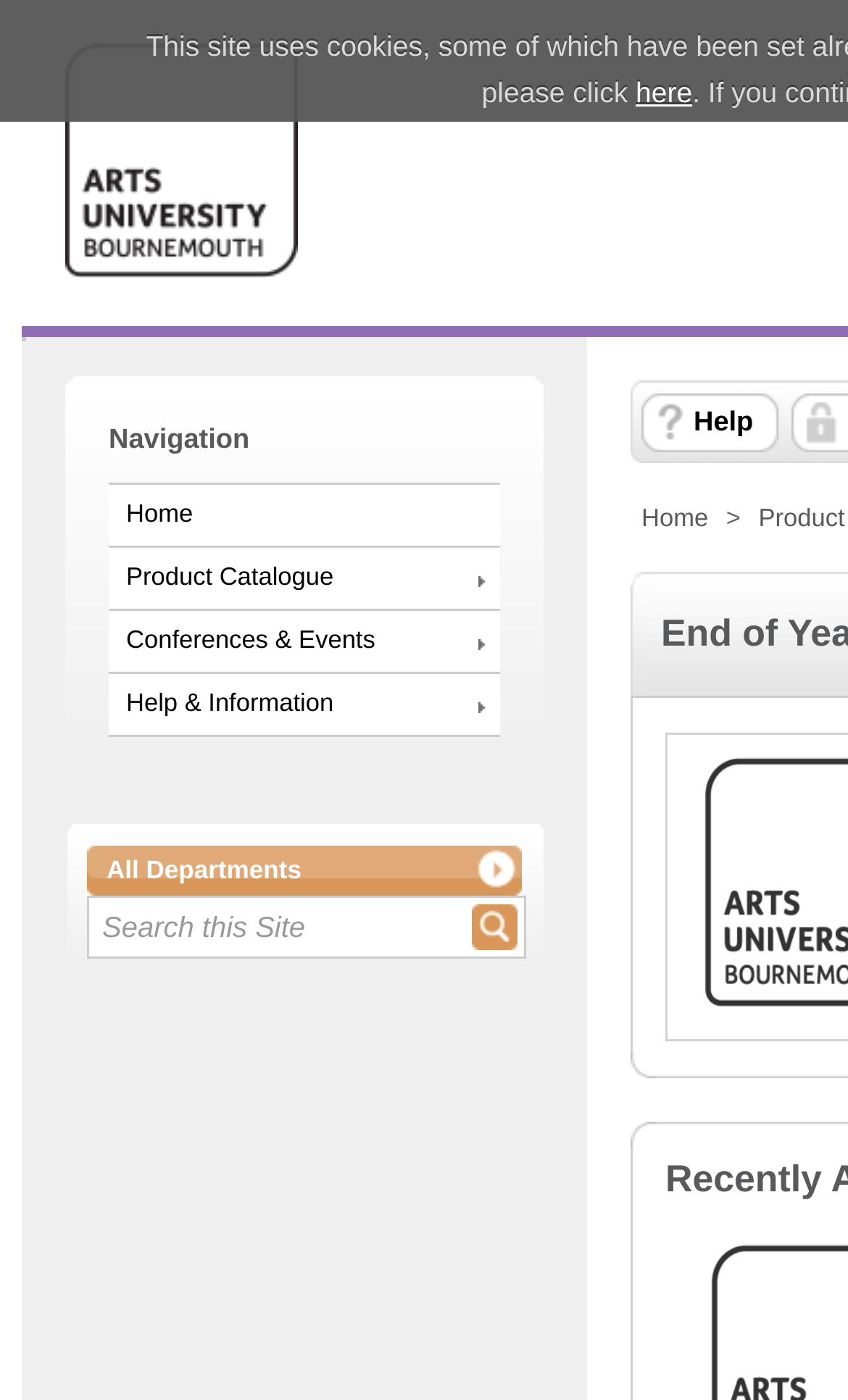Determine the bounding box coordinates for the HTML element described here: "Conferences & Events".

[0.128, 0.436, 0.59, 0.479]